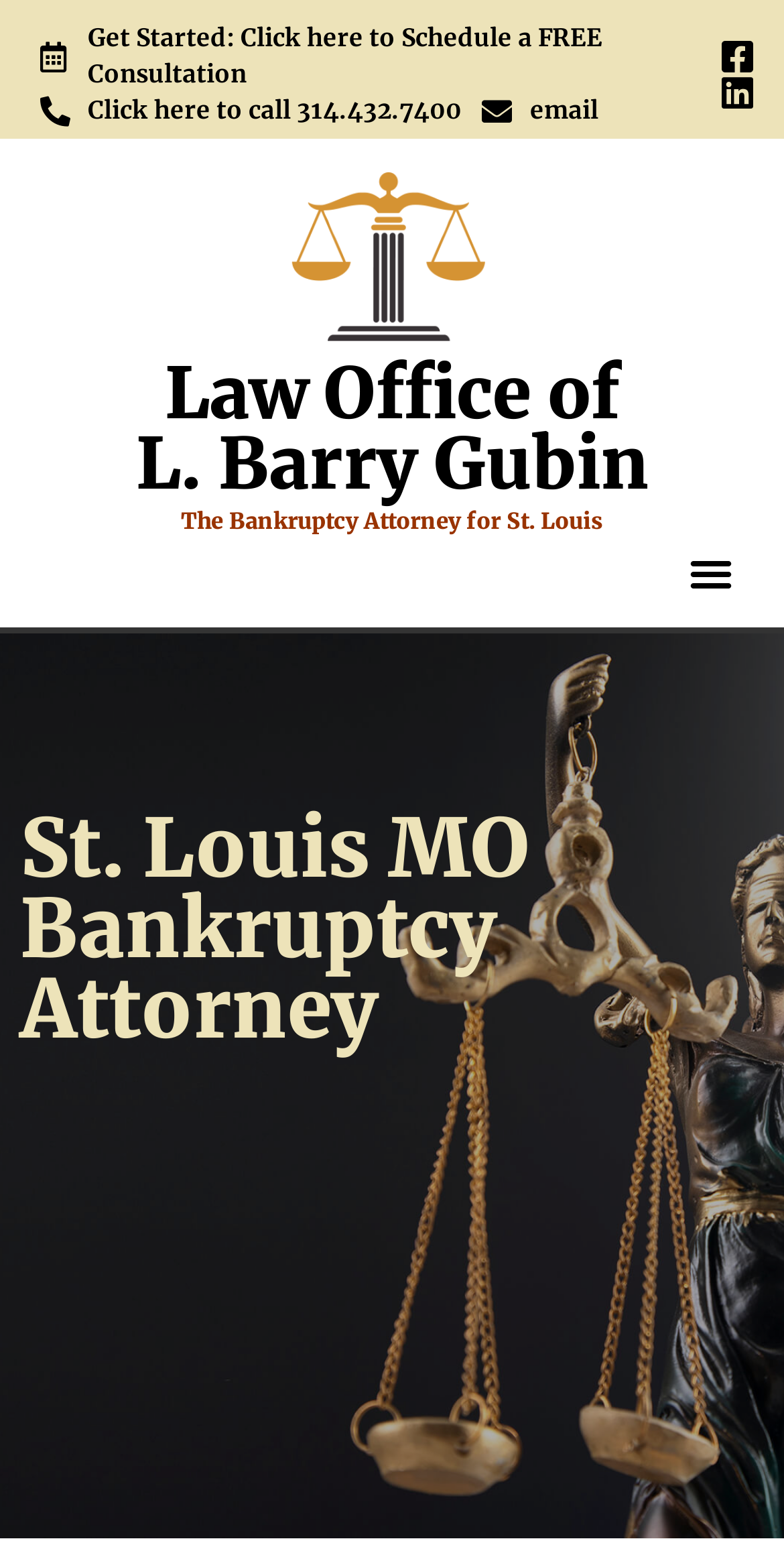Identify the bounding box coordinates for the UI element described as: "Click here to call 314.432.7400".

[0.051, 0.06, 0.589, 0.083]